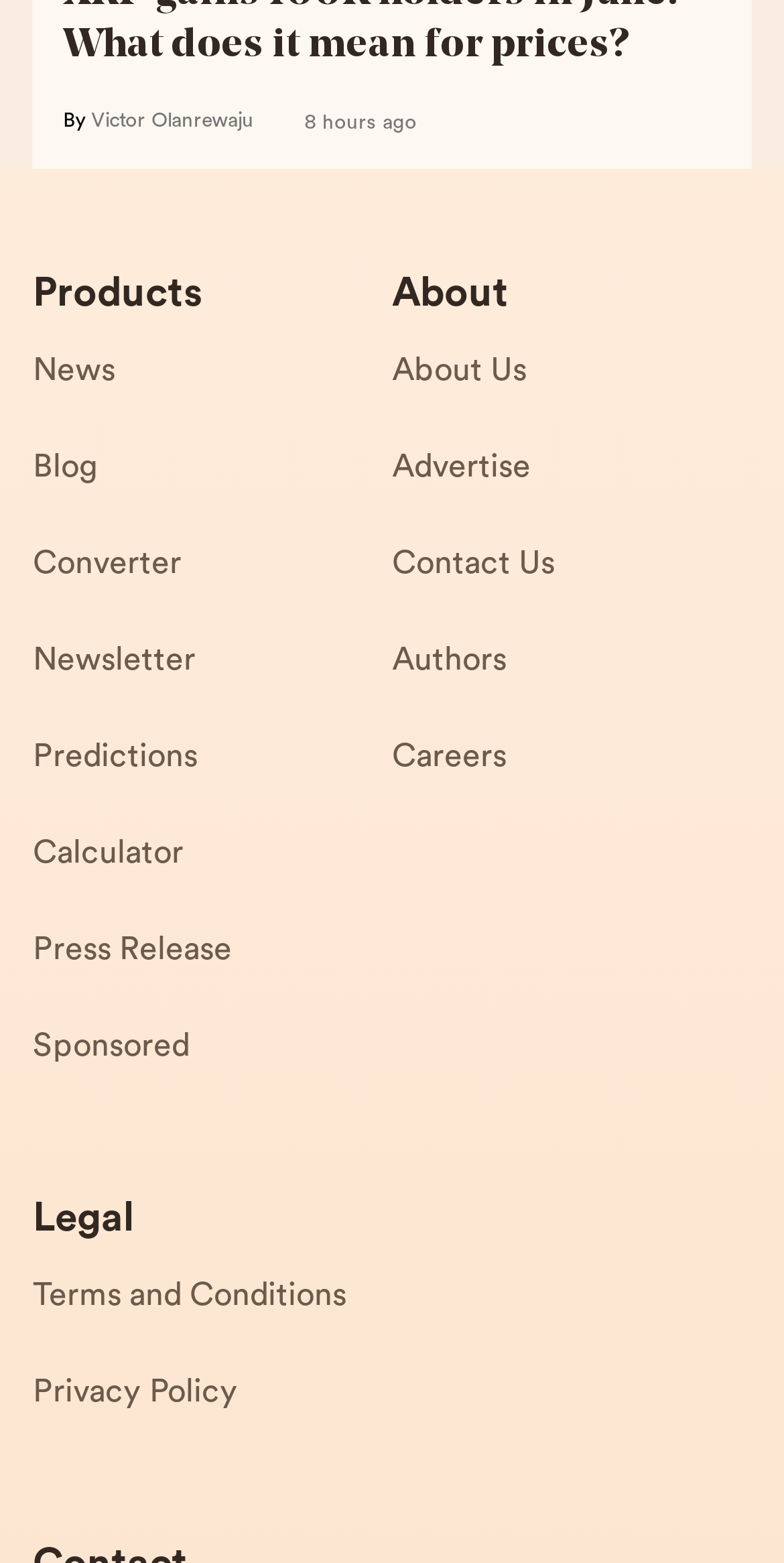Please identify the bounding box coordinates of the element that needs to be clicked to execute the following command: "check terms and conditions". Provide the bounding box using four float numbers between 0 and 1, formatted as [left, top, right, bottom].

[0.042, 0.81, 0.5, 0.872]